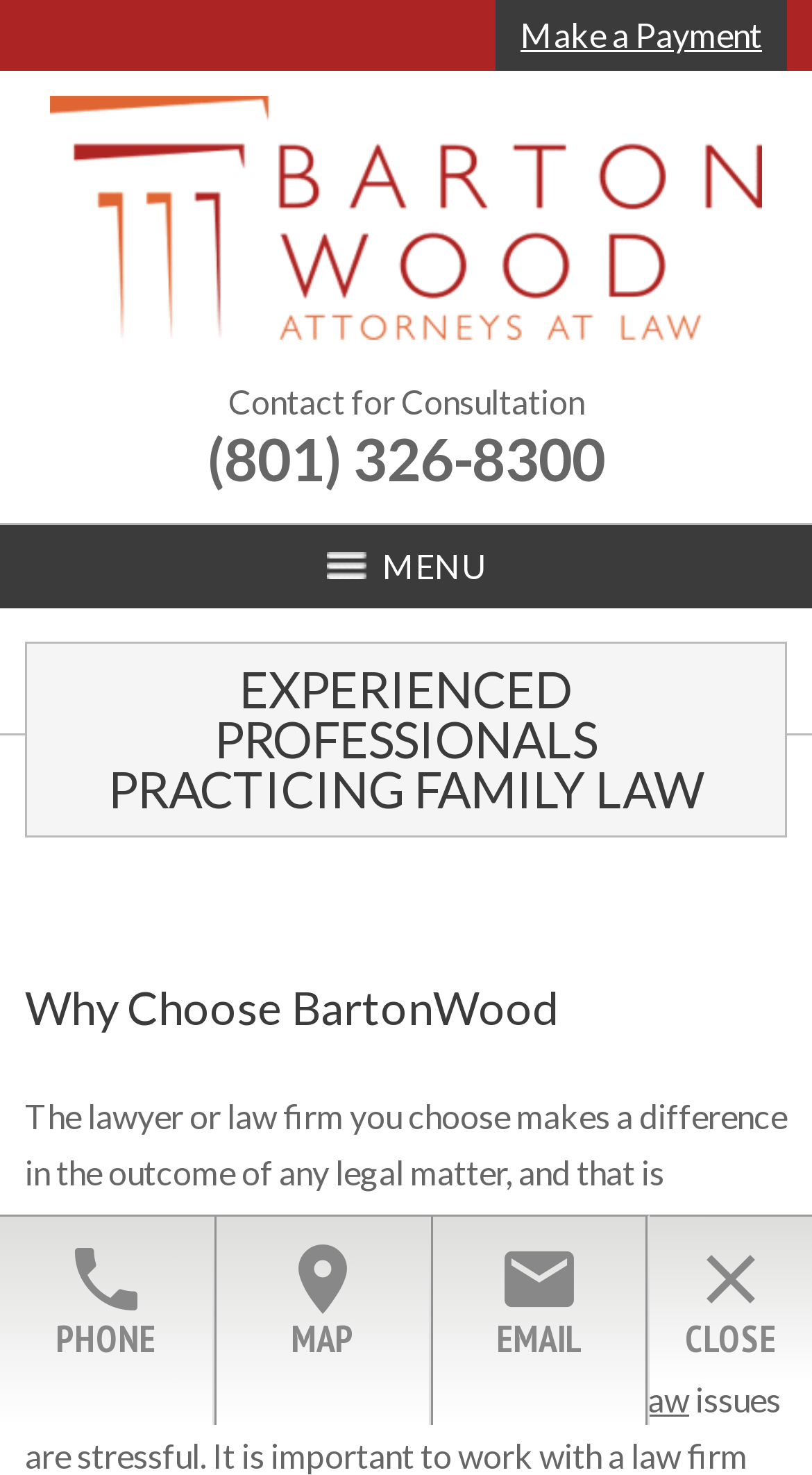Please identify the primary heading on the webpage and return its text.

Why Choose BartonWood